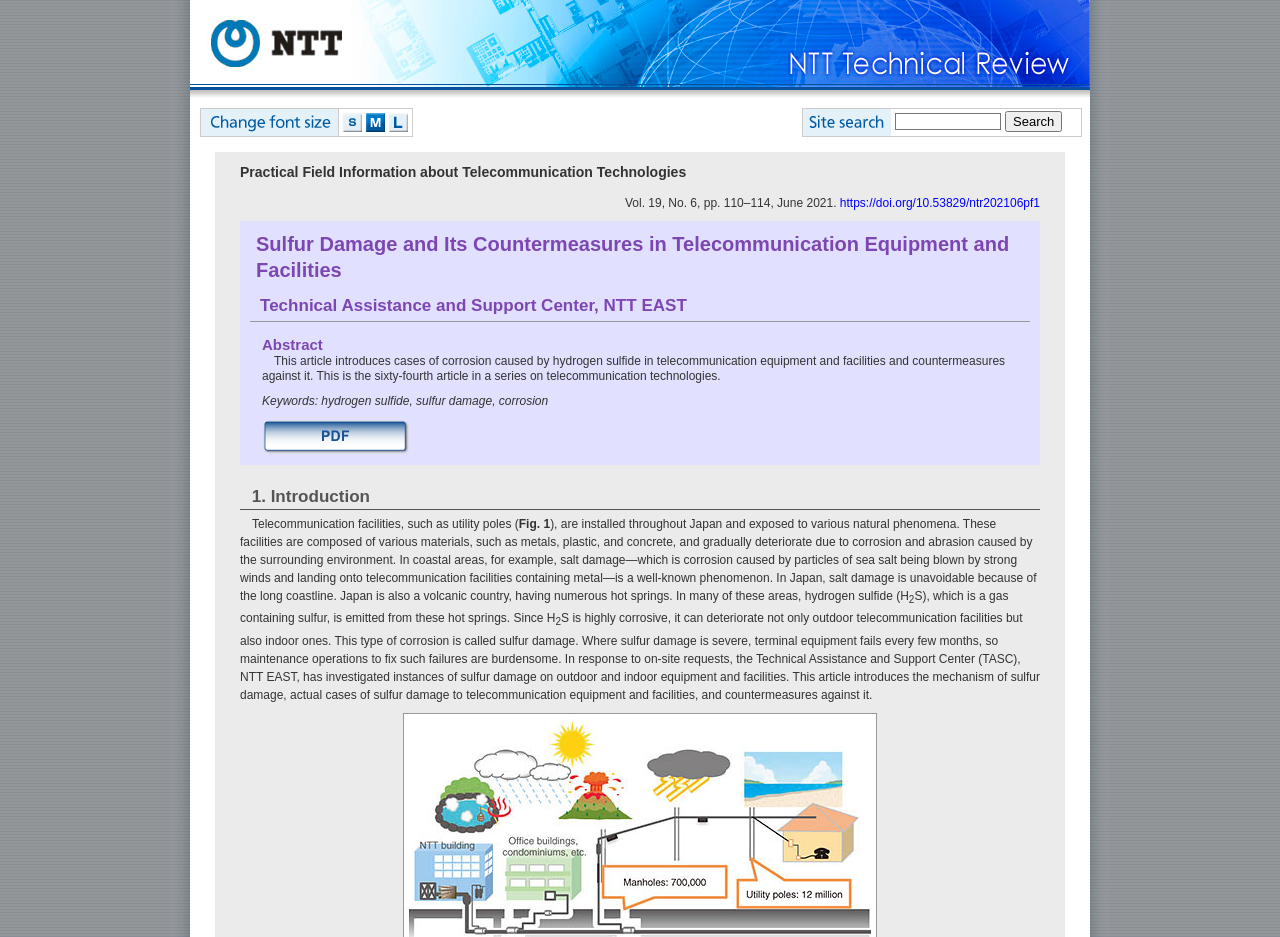Given the description "input value="Search" value="Search"", provide the bounding box coordinates of the corresponding UI element.

[0.785, 0.118, 0.83, 0.141]